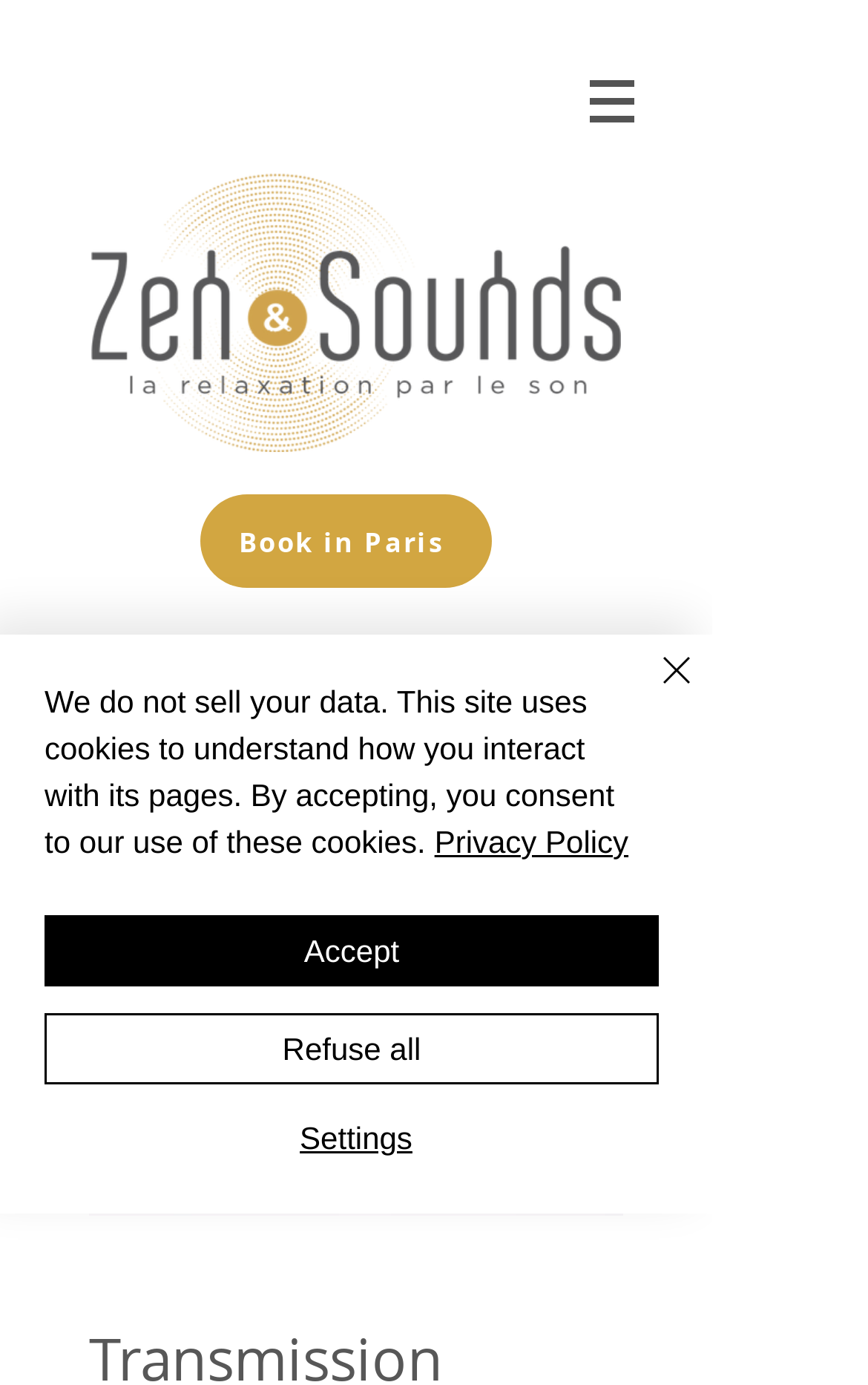Can you find the bounding box coordinates for the element that needs to be clicked to execute this instruction: "Click the logo of Zen and Sounds"? The coordinates should be given as four float numbers between 0 and 1, i.e., [left, top, right, bottom].

[0.105, 0.125, 0.715, 0.326]